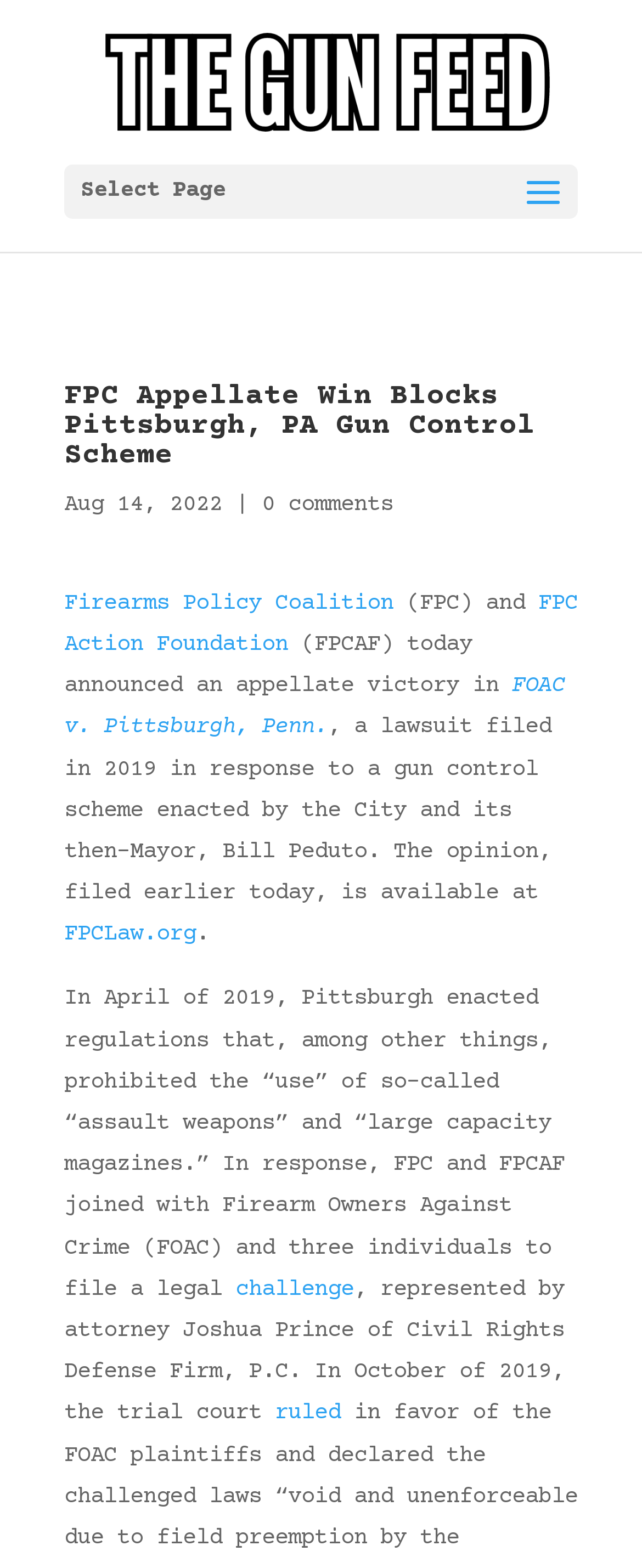Create a detailed narrative of the webpage’s visual and textual elements.

The webpage appears to be a news article or blog post from "The Gun Feed" website. At the top, there is a logo image and a link to "The Gun Feed" on the left, with a "Select Page" dropdown menu to the right. 

Below the logo, there is a main heading that reads "FPC Appellate Win Blocks Pittsburgh, PA Gun Control Scheme". The date "Aug 14, 2022" is displayed to the right of the heading, followed by a separator character and a link to "0 comments". 

The main content of the article is divided into paragraphs. The first paragraph starts with a link to "Firearms Policy Coalition" and mentions "FPC Action Foundation" and their appellate victory in a lawsuit. The lawsuit, "FOAC v. Pittsburgh, Penn.", is linked and described as a response to a gun control scheme enacted by the City of Pittsburgh. 

The article continues to describe the lawsuit, including the regulations that were enacted in April 2019 and the legal challenge filed by FPC, FPCAF, and others. The text also mentions the trial court's ruling in October 2019. There are links to "FPCLaw.org" and specific words like "challenge" and "ruled" throughout the article.